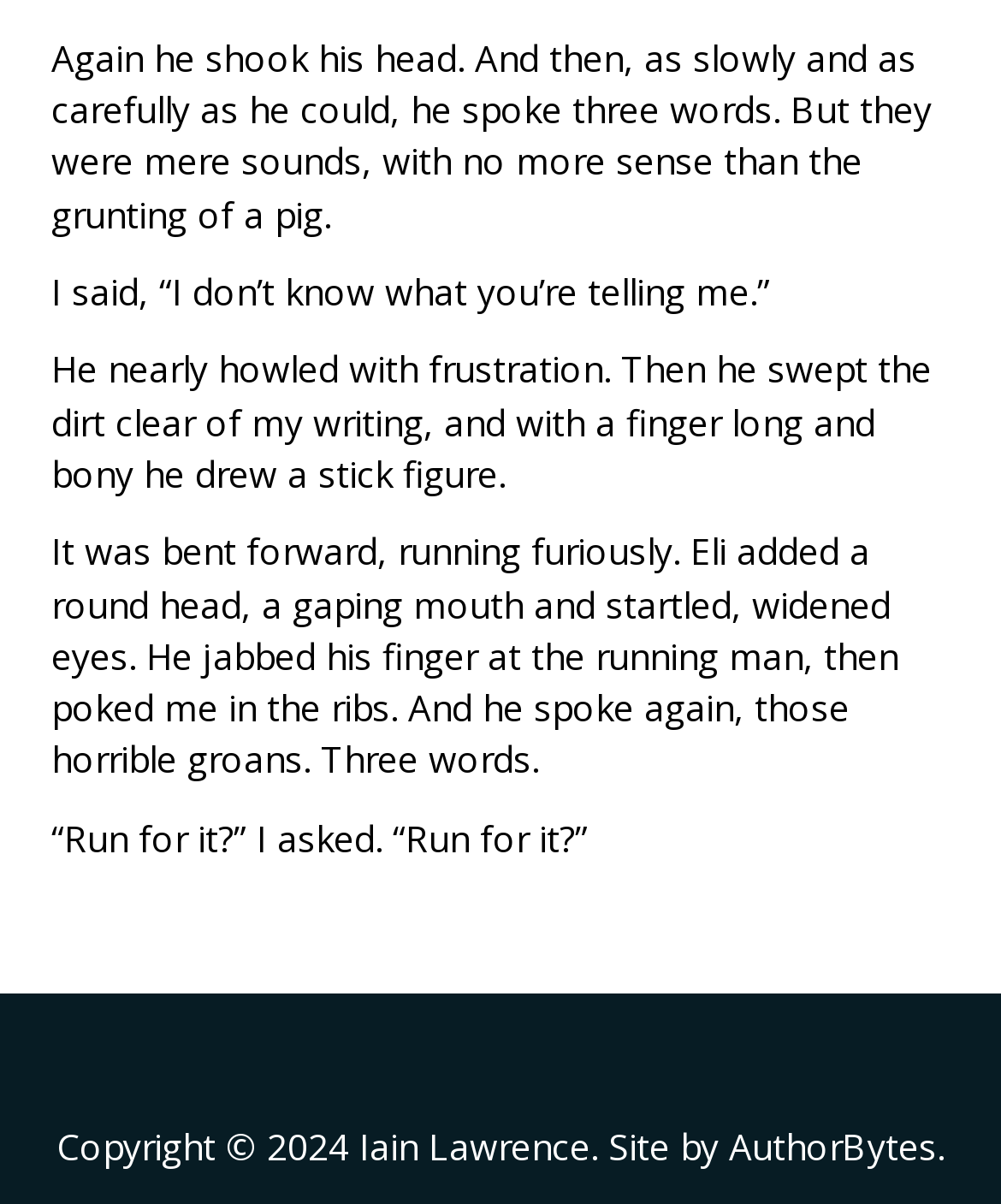Provide the bounding box coordinates for the specified HTML element described in this description: "AuthorBytes". The coordinates should be four float numbers ranging from 0 to 1, in the format [left, top, right, bottom].

[0.728, 0.932, 0.936, 0.972]